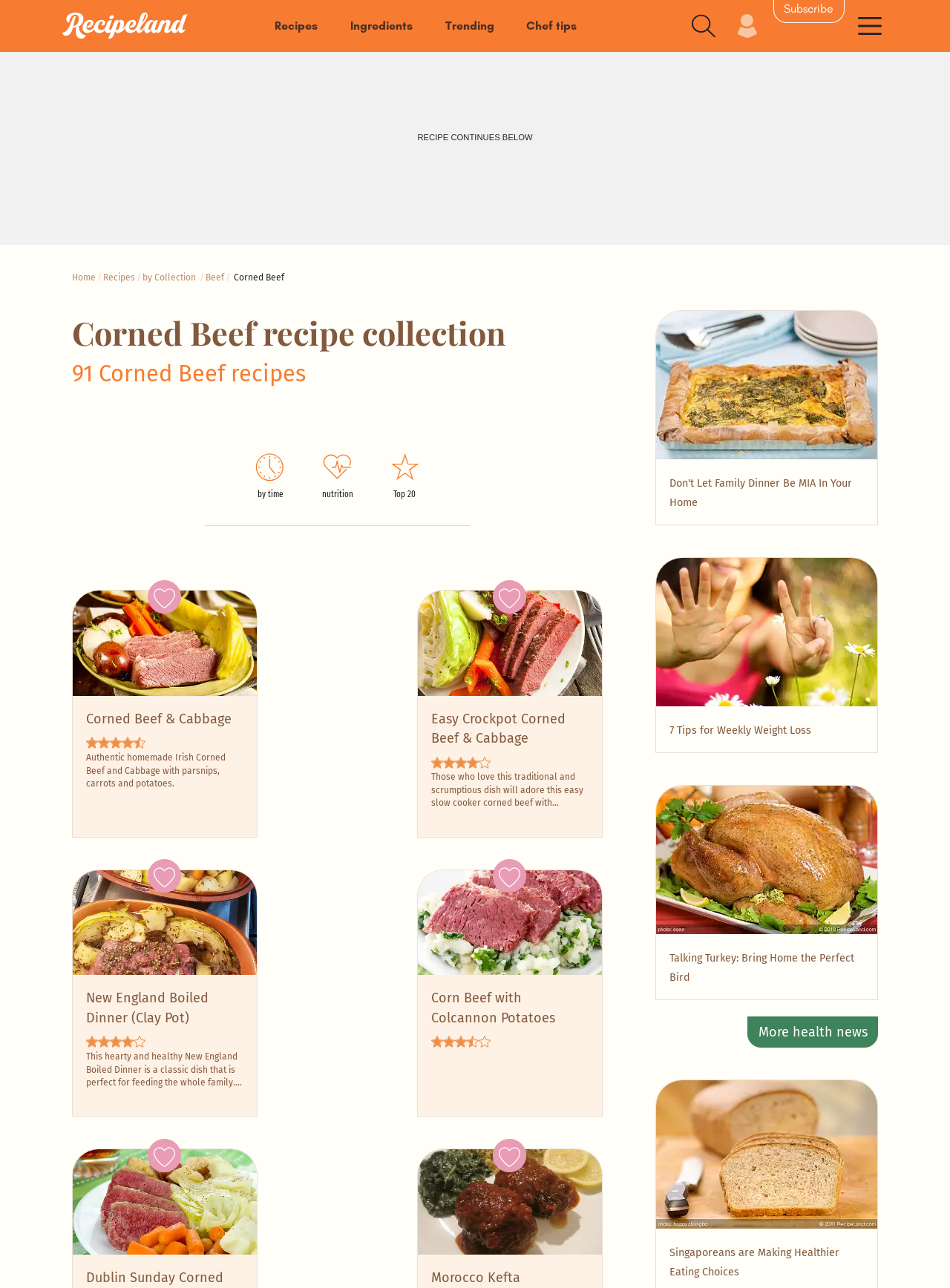Find the bounding box coordinates for the UI element that matches this description: "Corn Beef with Colcannon Potatoes".

[0.439, 0.675, 0.634, 0.867]